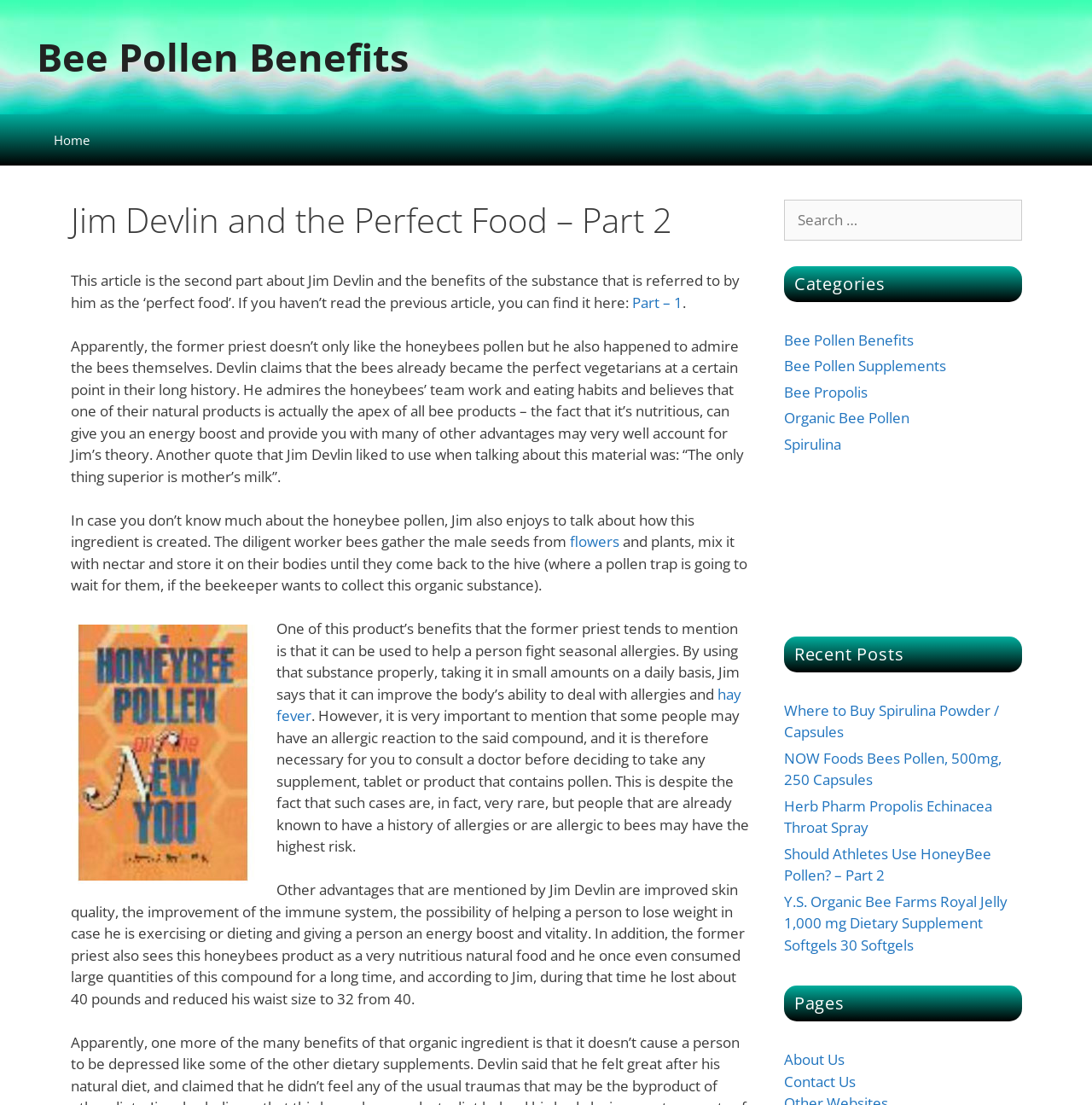What is the purpose of the link 'Part – 1'?
Can you provide an in-depth and detailed response to the question?

The link 'Part – 1' is provided in the text, suggesting that it is a continuation of a previous article, and clicking on it would allow the reader to access the first part of the story.